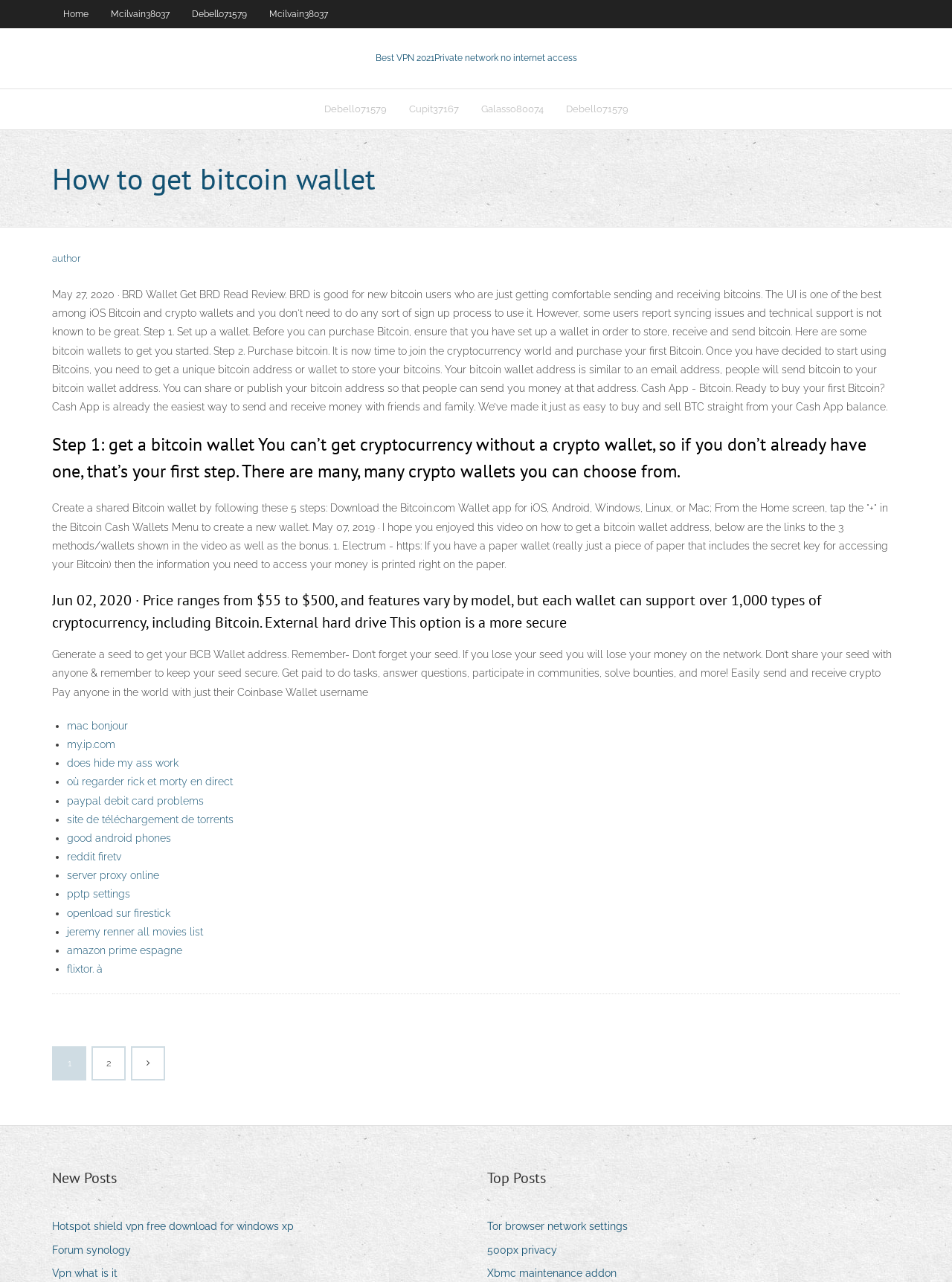What is the range of prices for the wallets mentioned?
Can you give a detailed and elaborate answer to the question?

The webpage mentions that the price range for the wallets is from $55 to $500, and that the features vary by model.